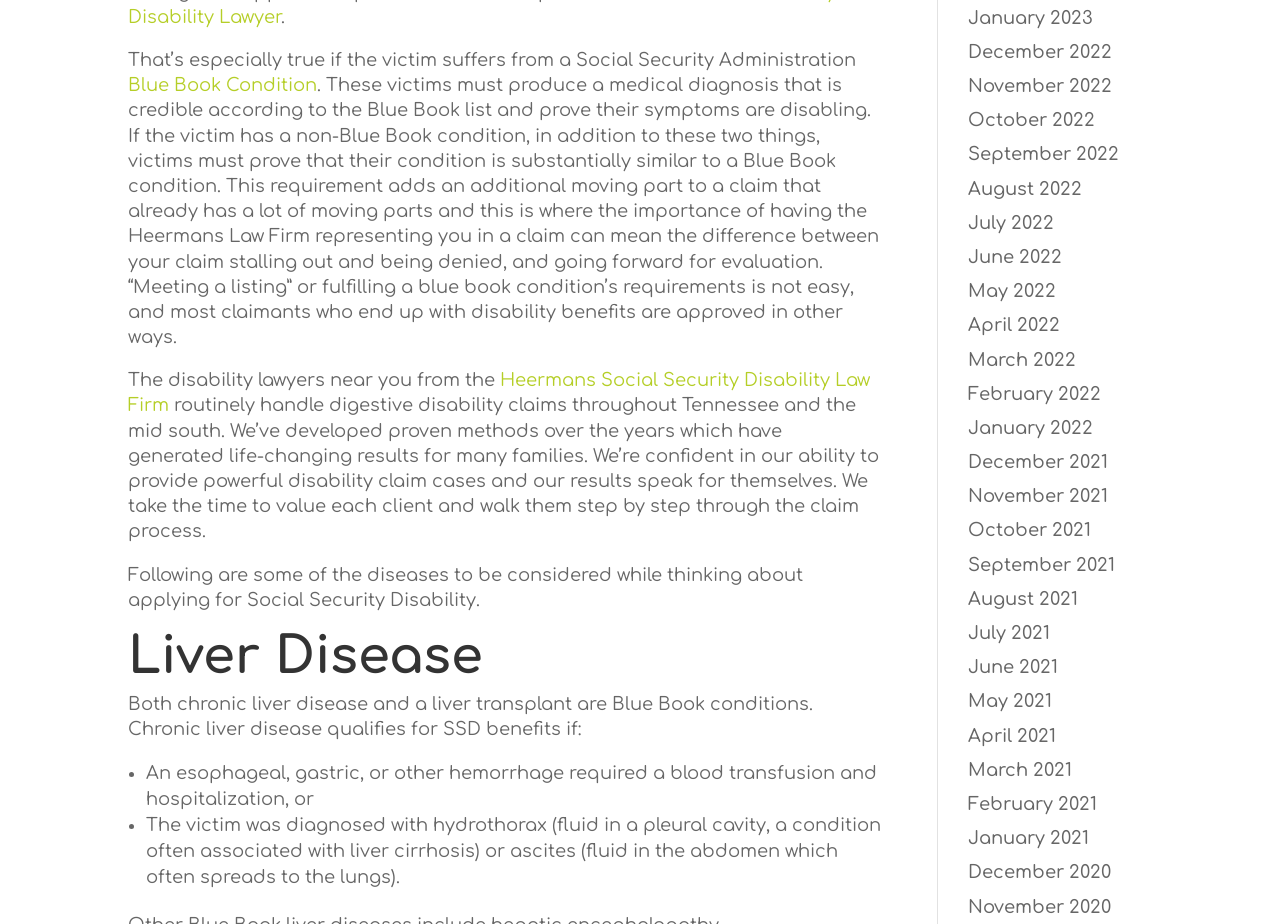Find the bounding box coordinates corresponding to the UI element with the description: "May 2022". The coordinates should be formatted as [left, top, right, bottom], with values as floats between 0 and 1.

[0.756, 0.304, 0.825, 0.326]